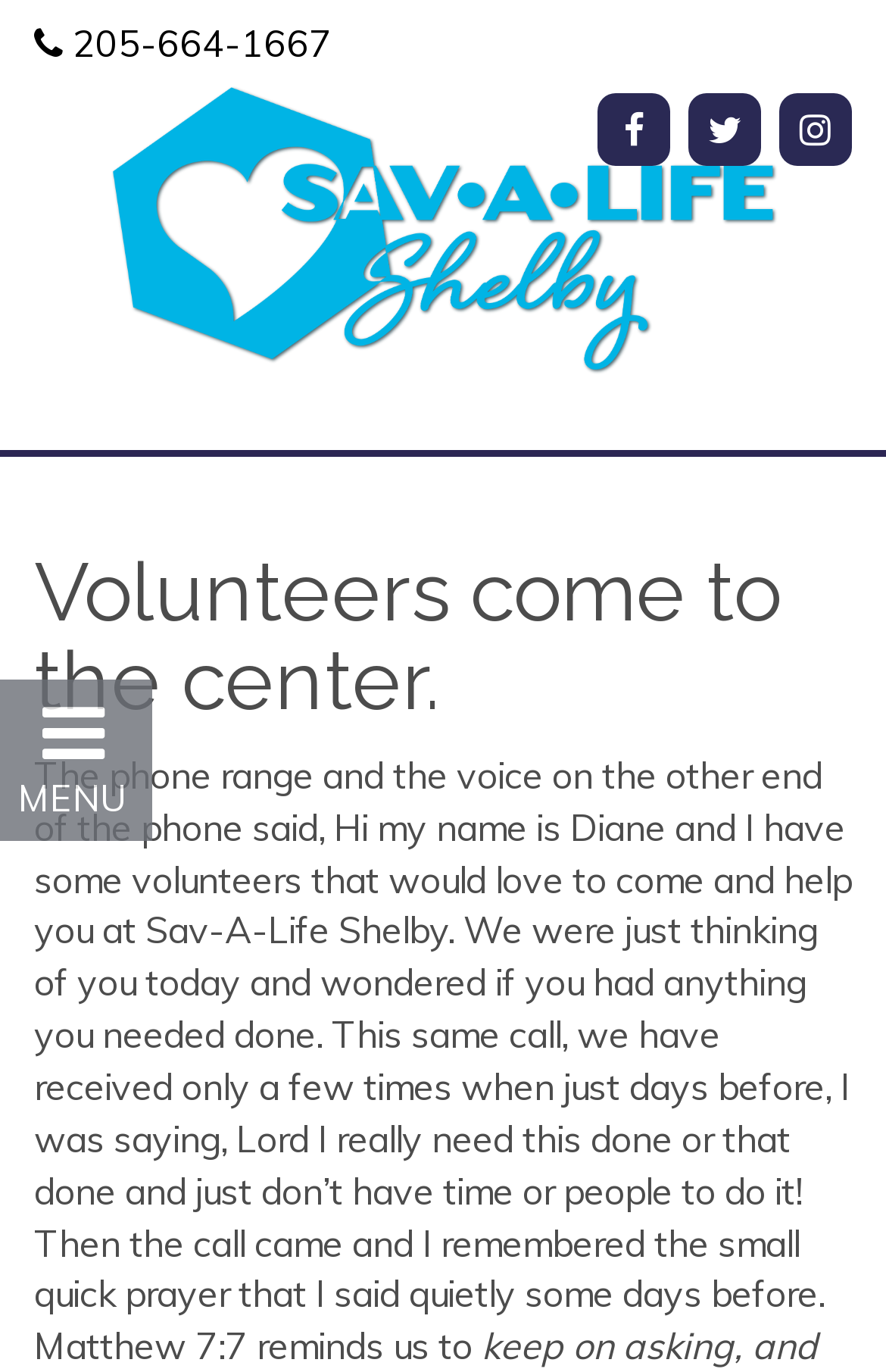Determine the bounding box coordinates for the HTML element mentioned in the following description: "Who We Are". The coordinates should be a list of four floats ranging from 0 to 1, represented as [left, top, right, bottom].

[0.081, 0.123, 0.394, 0.164]